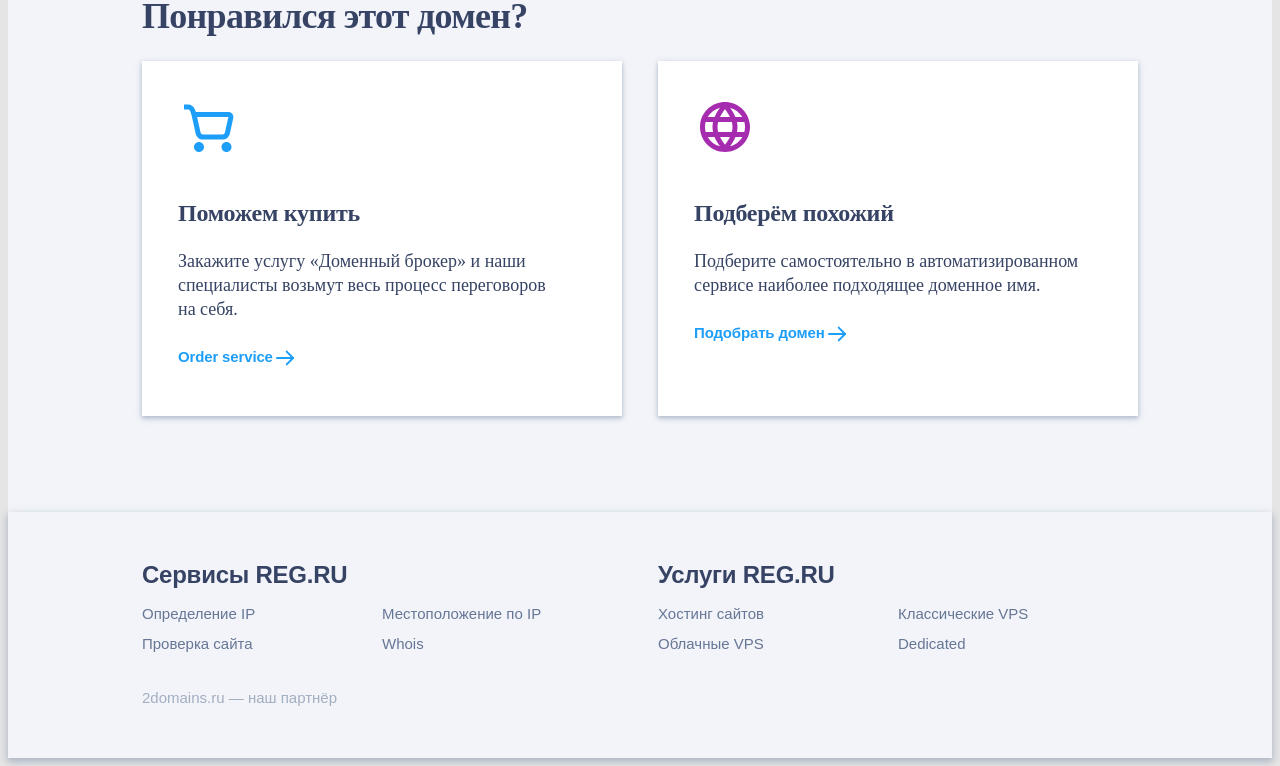Using the format (top-left x, top-left y, bottom-right x, bottom-right y), provide the bounding box coordinates for the described UI element. All values should be floating point numbers between 0 and 1: Классические VPS

[0.702, 0.786, 0.889, 0.817]